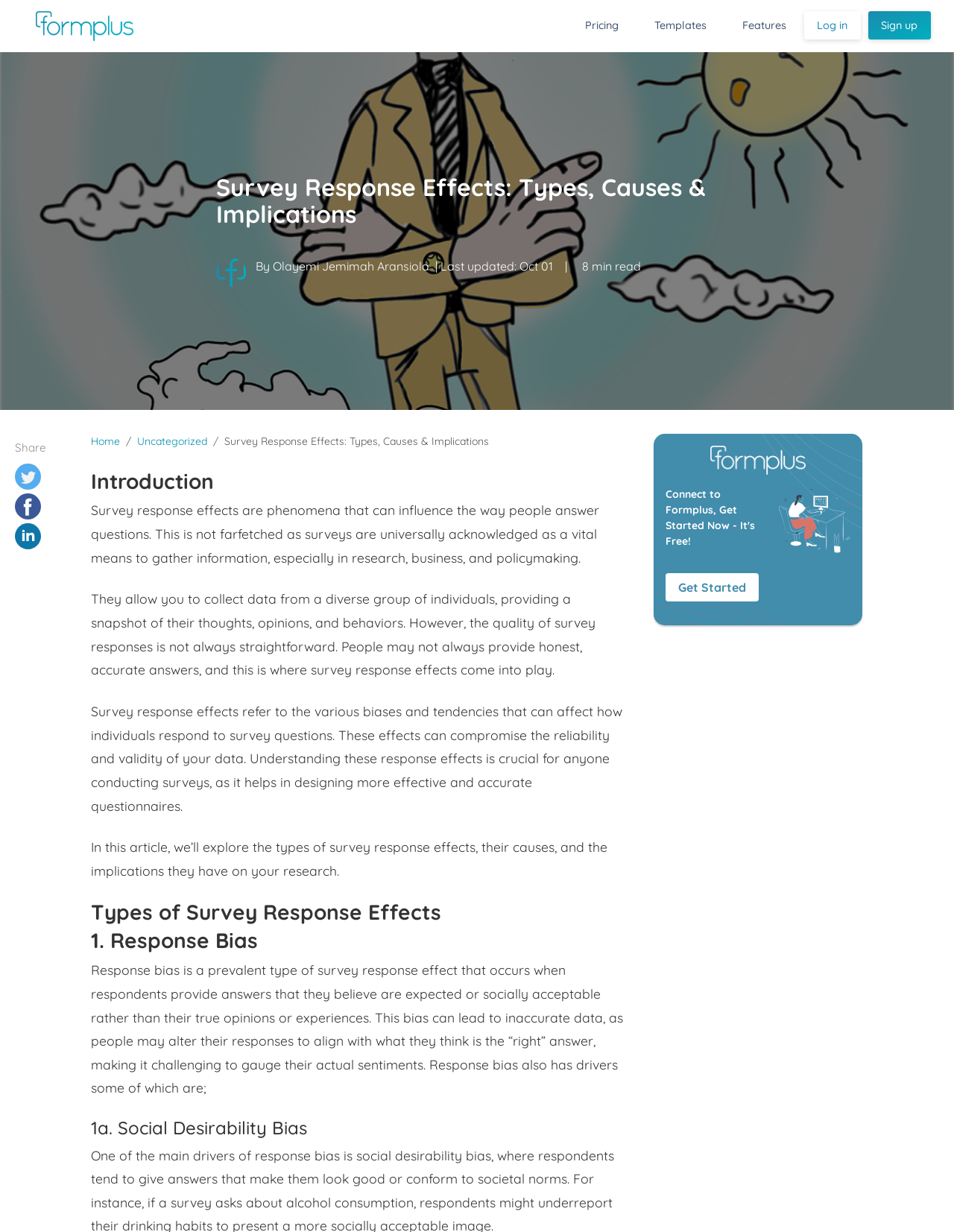Please determine the bounding box coordinates for the element that should be clicked to follow these instructions: "Click on the Share link".

[0.016, 0.357, 0.048, 0.369]